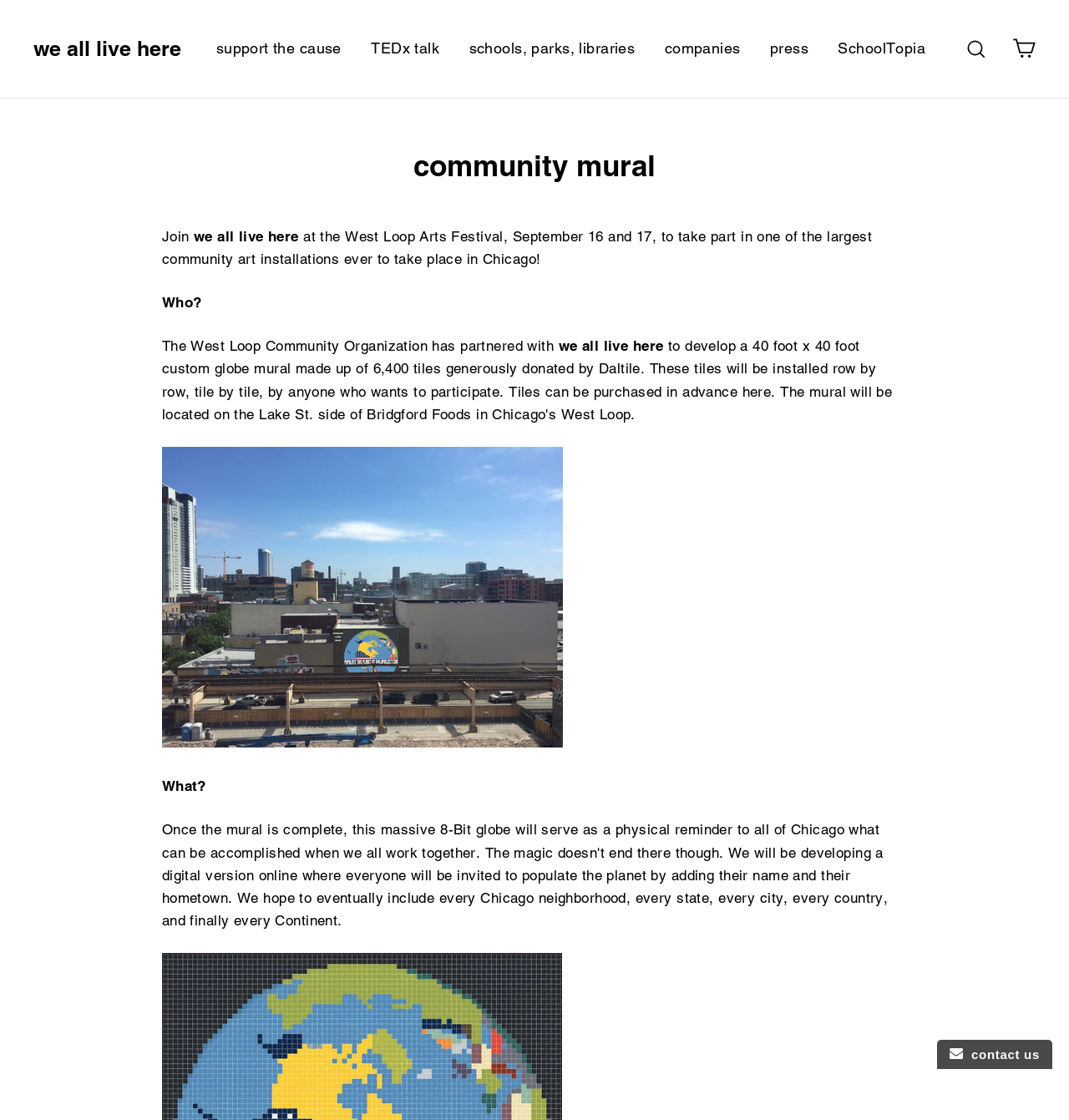Please study the image and answer the question comprehensively:
What is the name of the community art installation?

I found the answer by reading the text 'Join we all live here at the West Loop Arts Festival...' in the webpage, which indicates that 'we all live here' is the name of the community art installation.